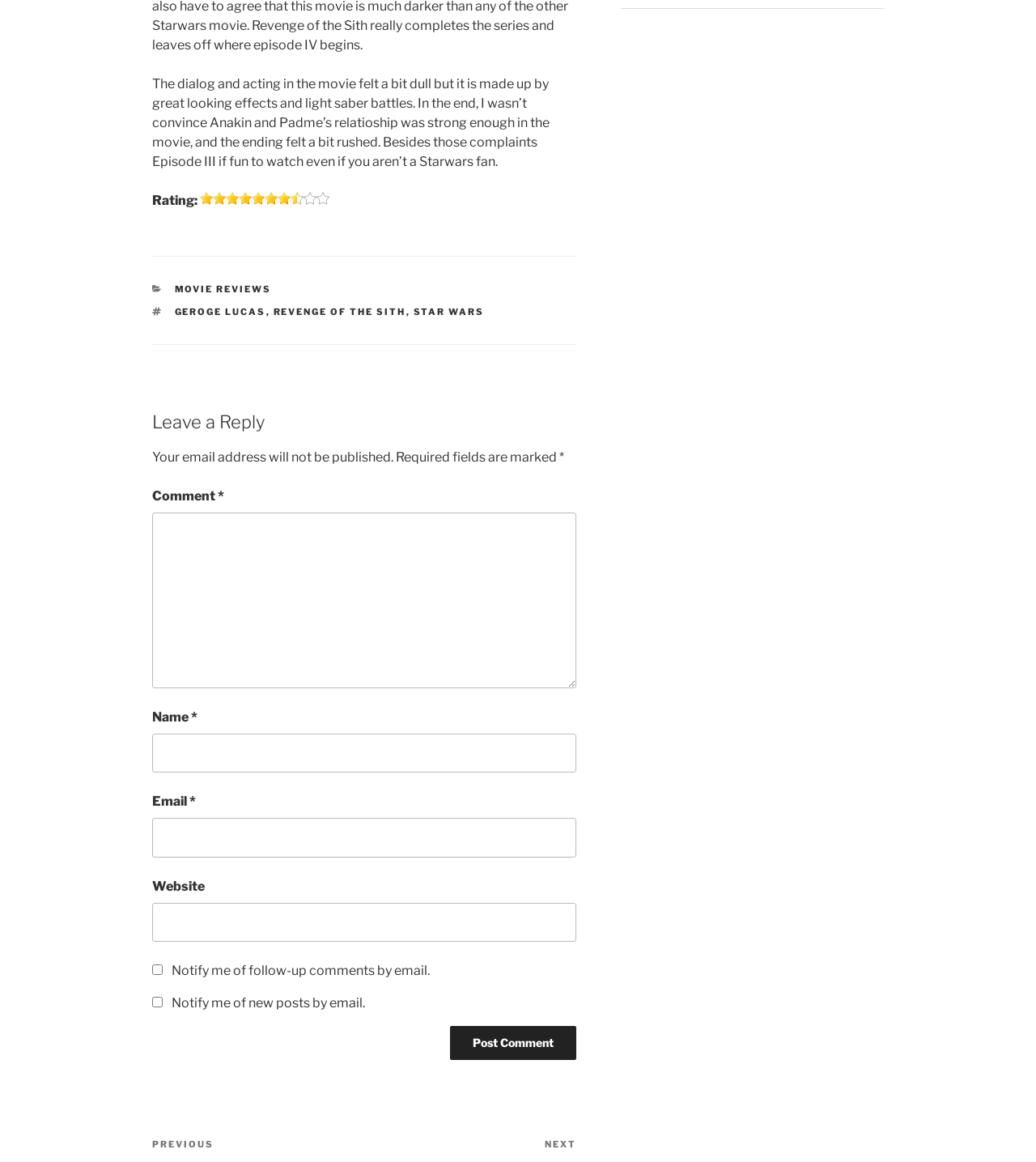Find the bounding box coordinates for the HTML element described in this sentence: "parent_node: Email * aria-describedby="email-notes" name="email"". Provide the coordinates as four float numbers between 0 and 1, in the format [left, top, right, bottom].

[0.147, 0.704, 0.556, 0.738]